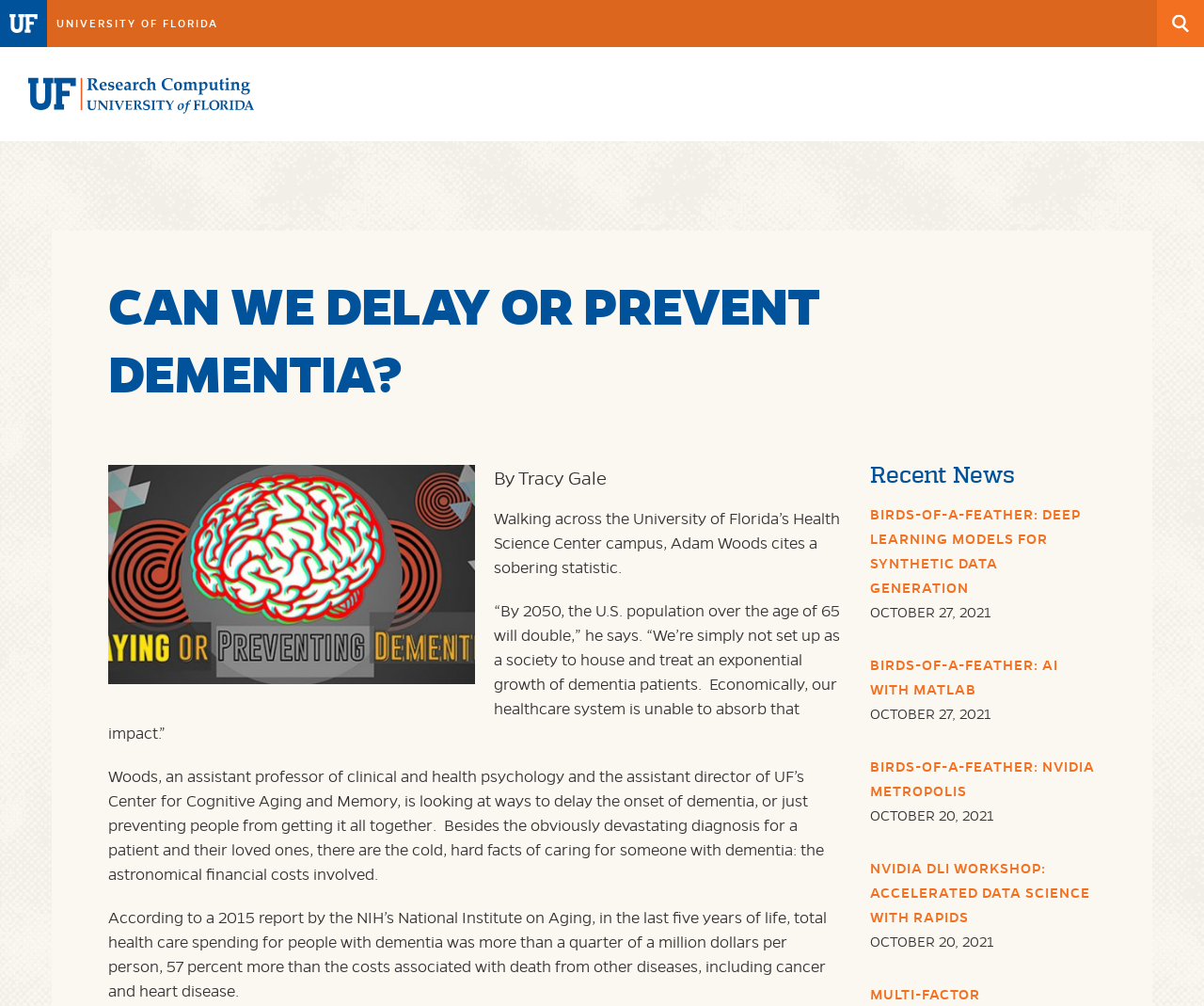Who is the assistant professor mentioned?
Provide a thorough and detailed answer to the question.

The assistant professor's name is mentioned in the text 'Woods, an assistant professor of clinical and health psychology and the assistant director of UF’s Center for Cognitive Aging and Memory...' which suggests that Adam Woods is the assistant professor being referred to.